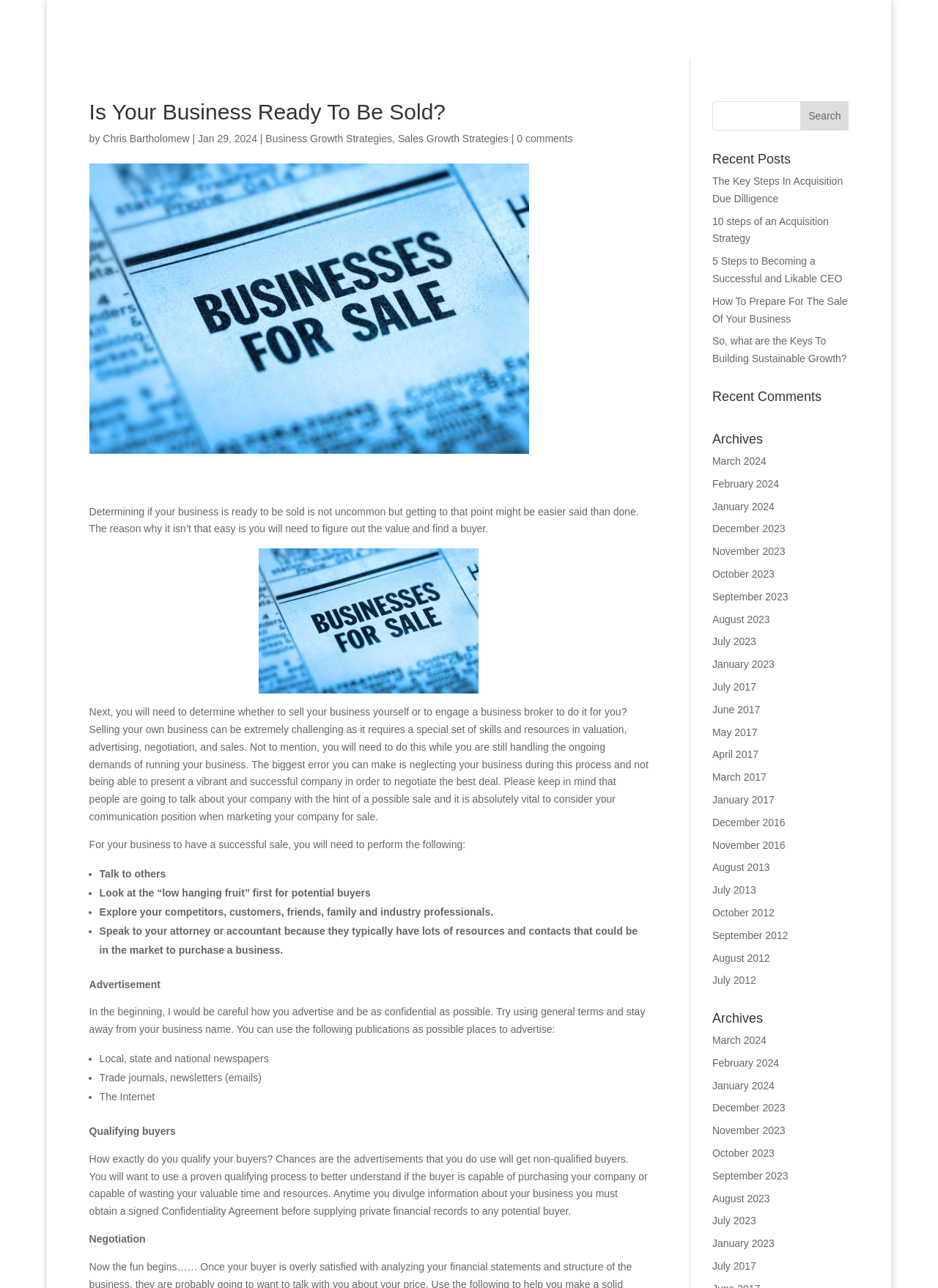Can you determine the bounding box coordinates of the area that needs to be clicked to fulfill the following instruction: "Search using the search button"?

[0.853, 0.079, 0.905, 0.101]